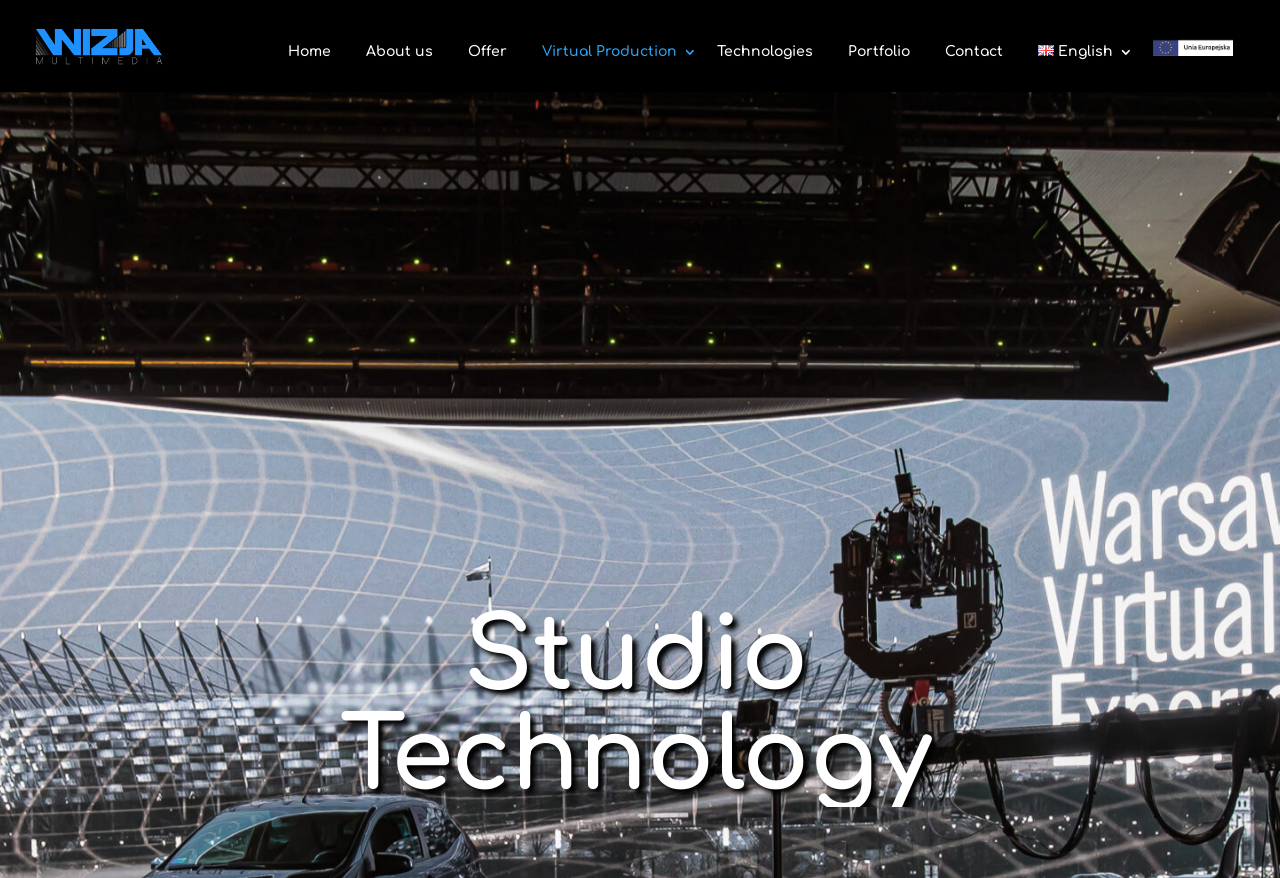Locate the bounding box coordinates of the area where you should click to accomplish the instruction: "learn about the company".

[0.286, 0.052, 0.35, 0.105]